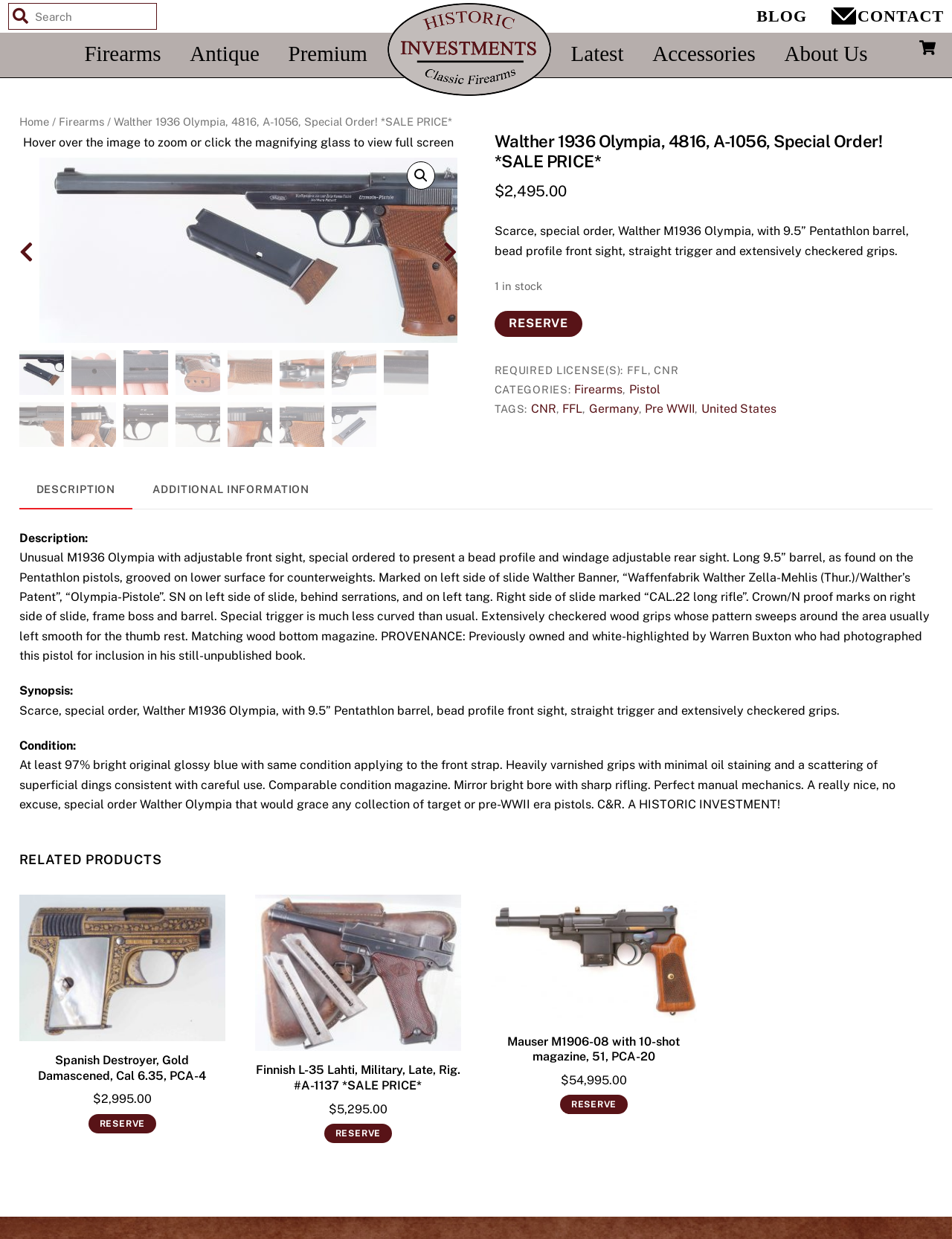Locate the bounding box coordinates of the element that should be clicked to execute the following instruction: "View product details".

[0.519, 0.107, 0.98, 0.139]